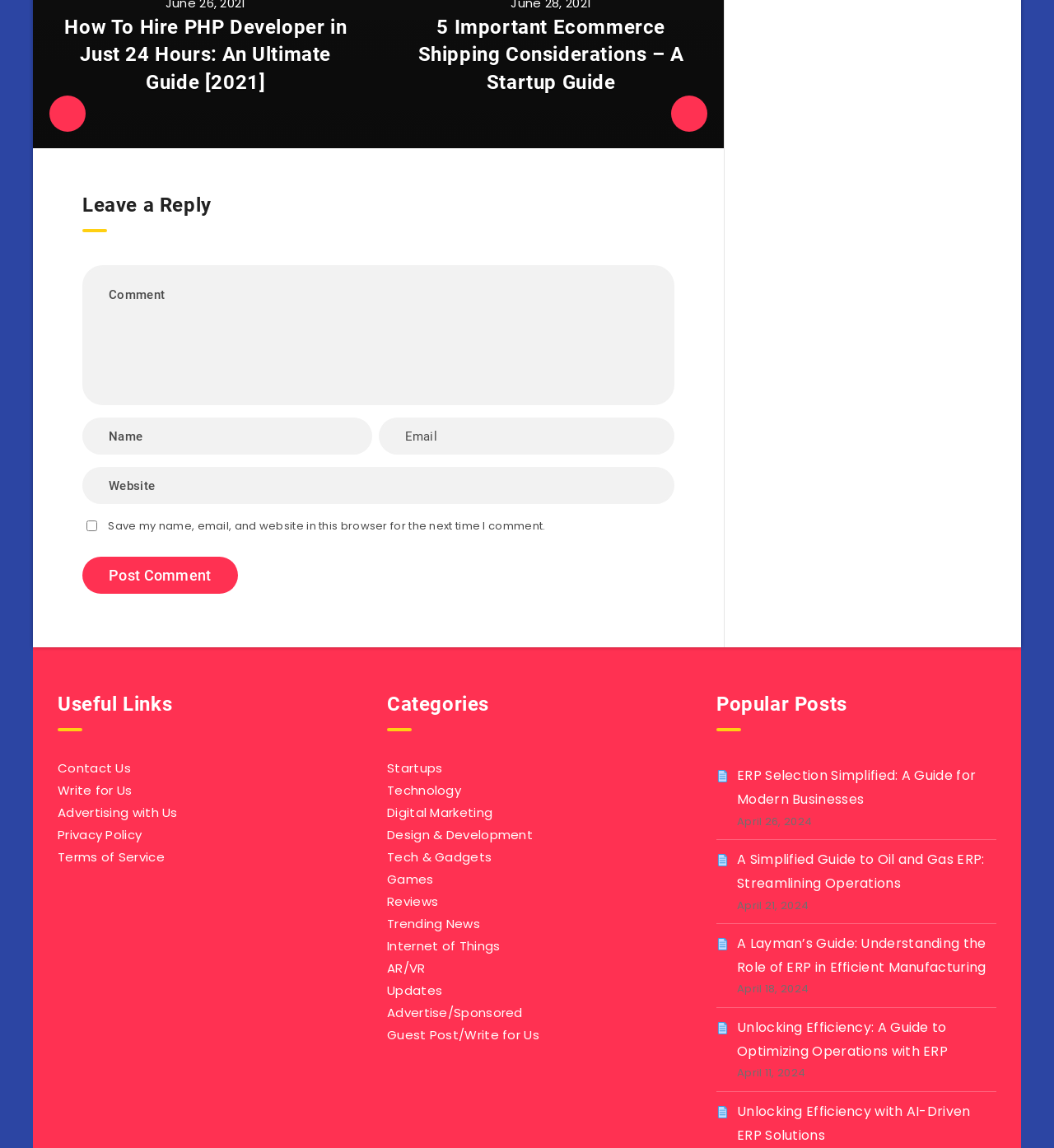Please specify the bounding box coordinates for the clickable region that will help you carry out the instruction: "Click the 'Contact Us' link".

[0.055, 0.661, 0.124, 0.678]